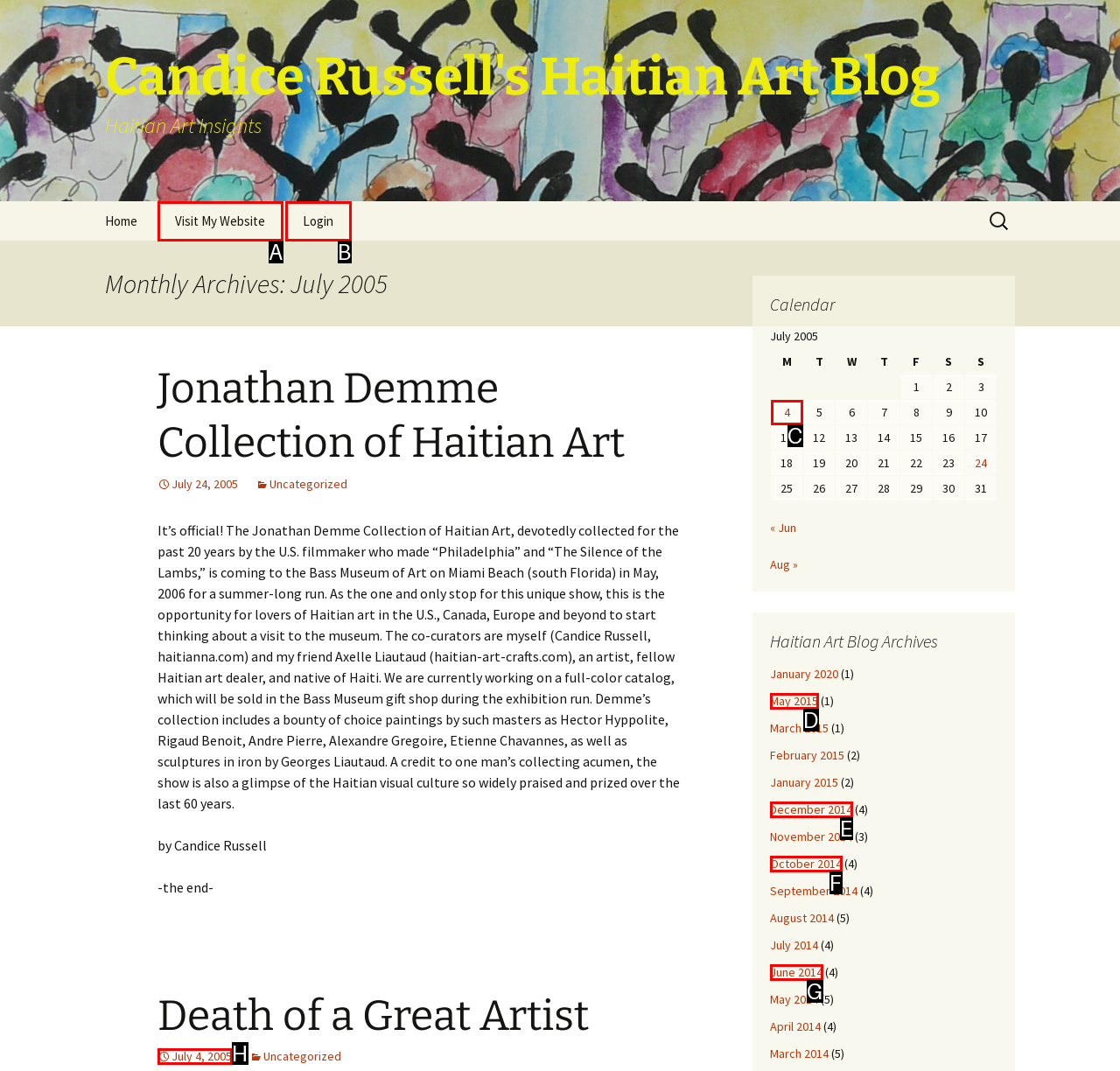Match the following description to a UI element: June 2014
Provide the letter of the matching option directly.

G